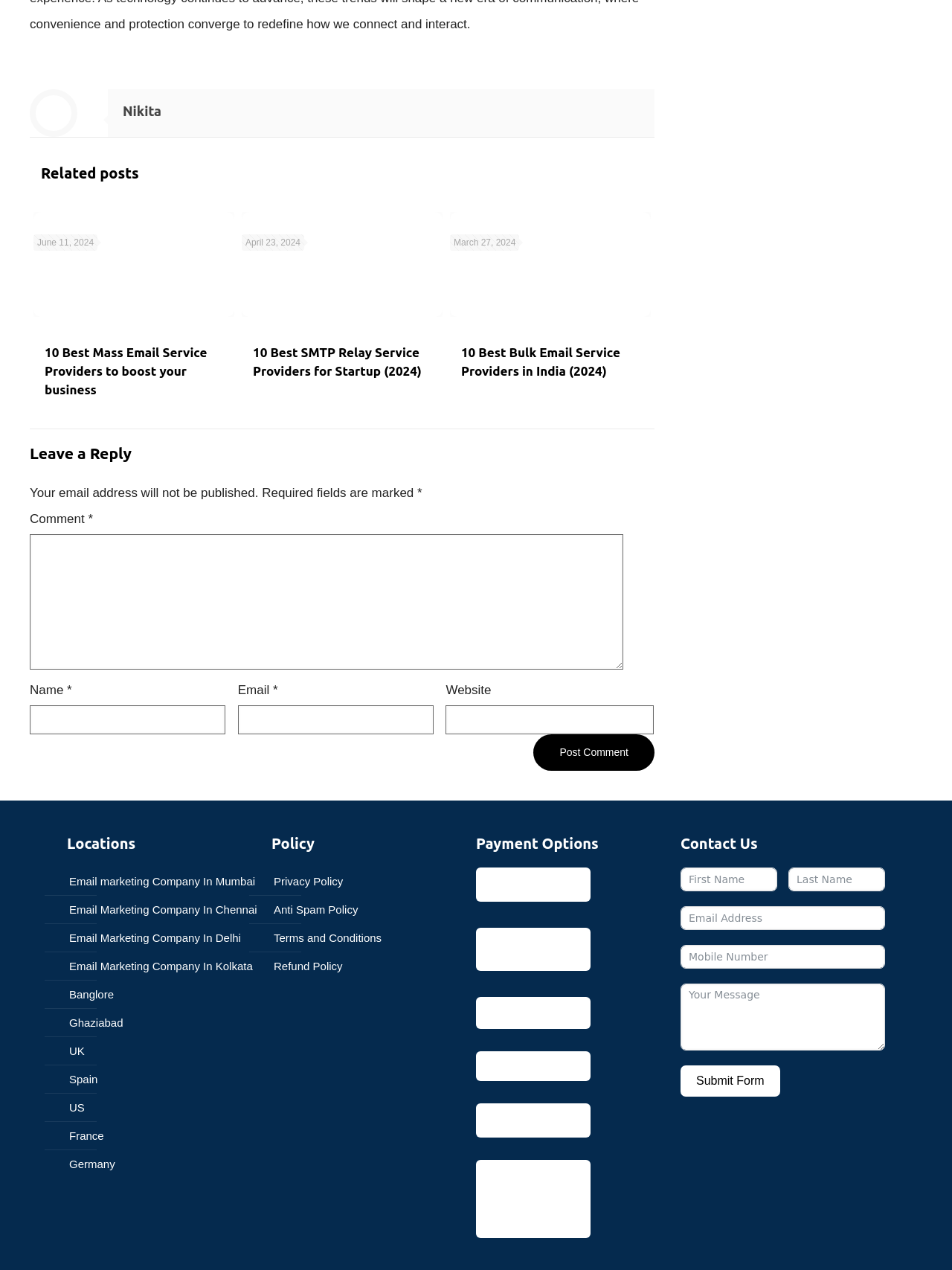Could you determine the bounding box coordinates of the clickable element to complete the instruction: "Leave a comment"? Provide the coordinates as four float numbers between 0 and 1, i.e., [left, top, right, bottom].

[0.031, 0.421, 0.655, 0.527]